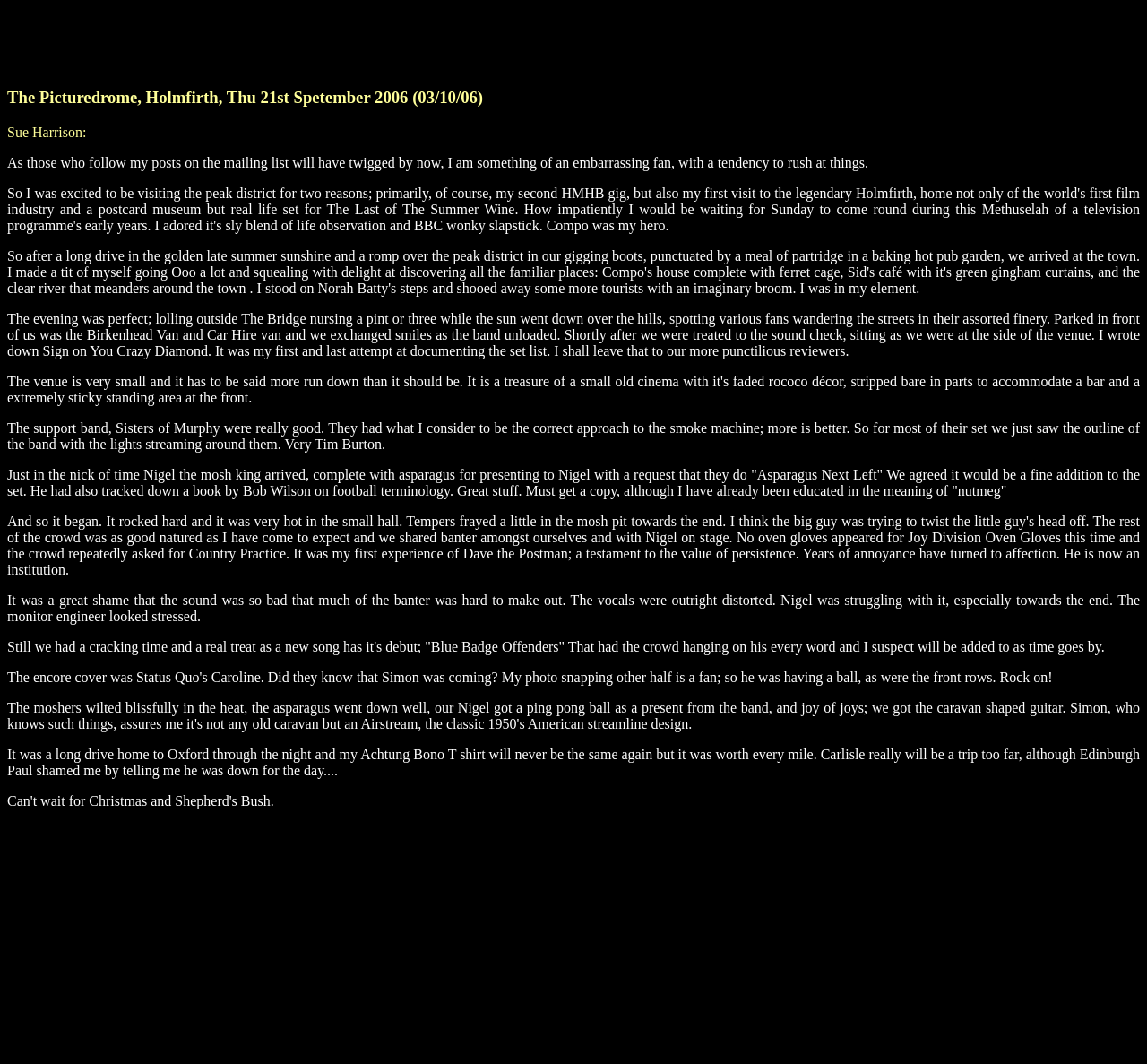Refer to the image and provide a thorough answer to this question:
What is the name of the support band?

The support band mentioned in the blog post is Sisters of Murphy, as stated in the StaticText element 'The support band, Sisters of Murphy were really good.'